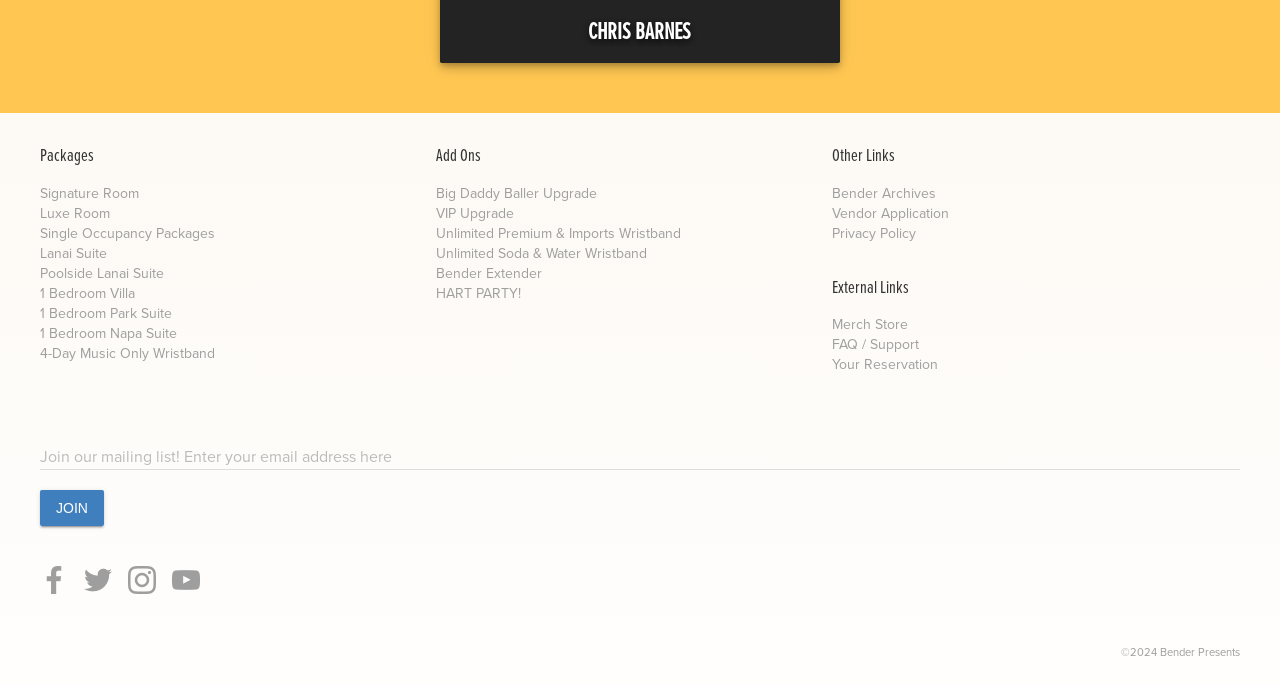Locate the bounding box coordinates for the element described below: "Your Reservation". The coordinates must be four float values between 0 and 1, formatted as [left, top, right, bottom].

[0.65, 0.517, 0.733, 0.548]